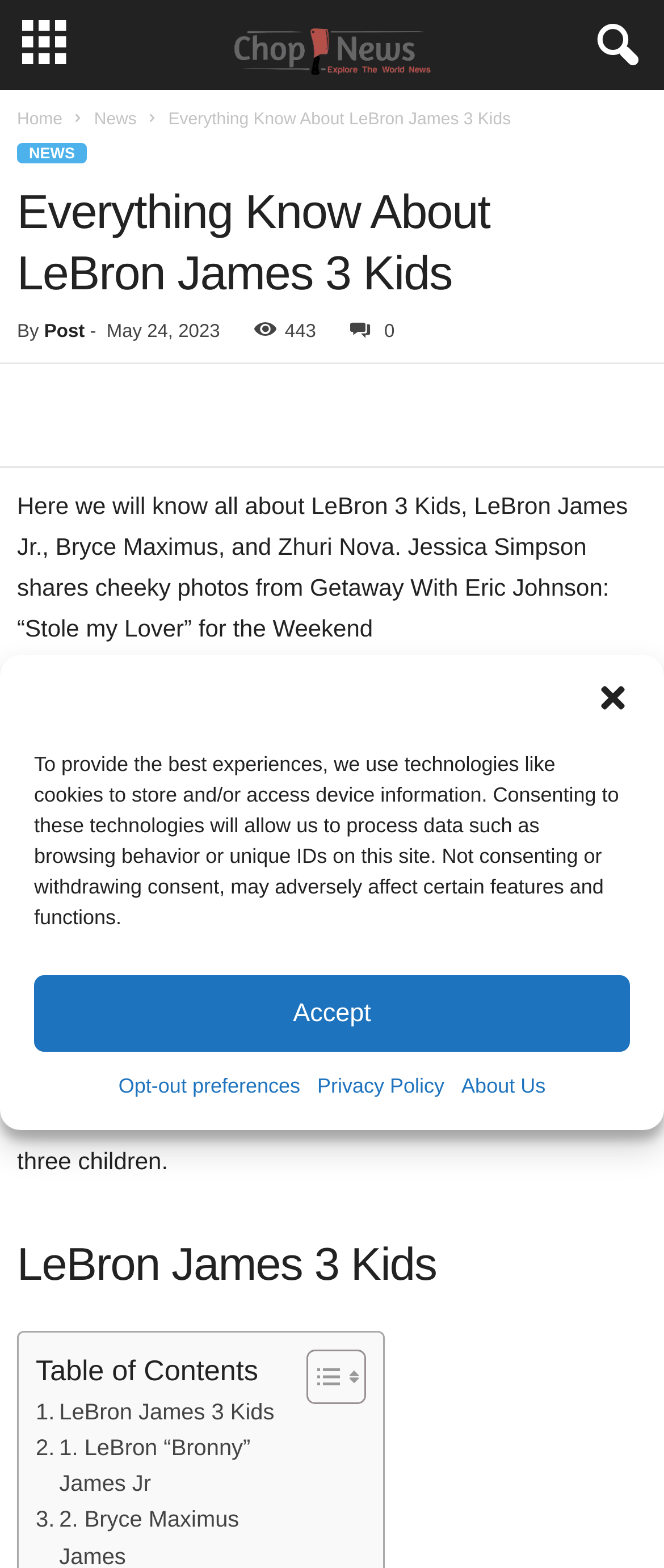What is the name of LeBron James' children?
Refer to the image and answer the question using a single word or phrase.

Bronny, Bryce, Zhuri